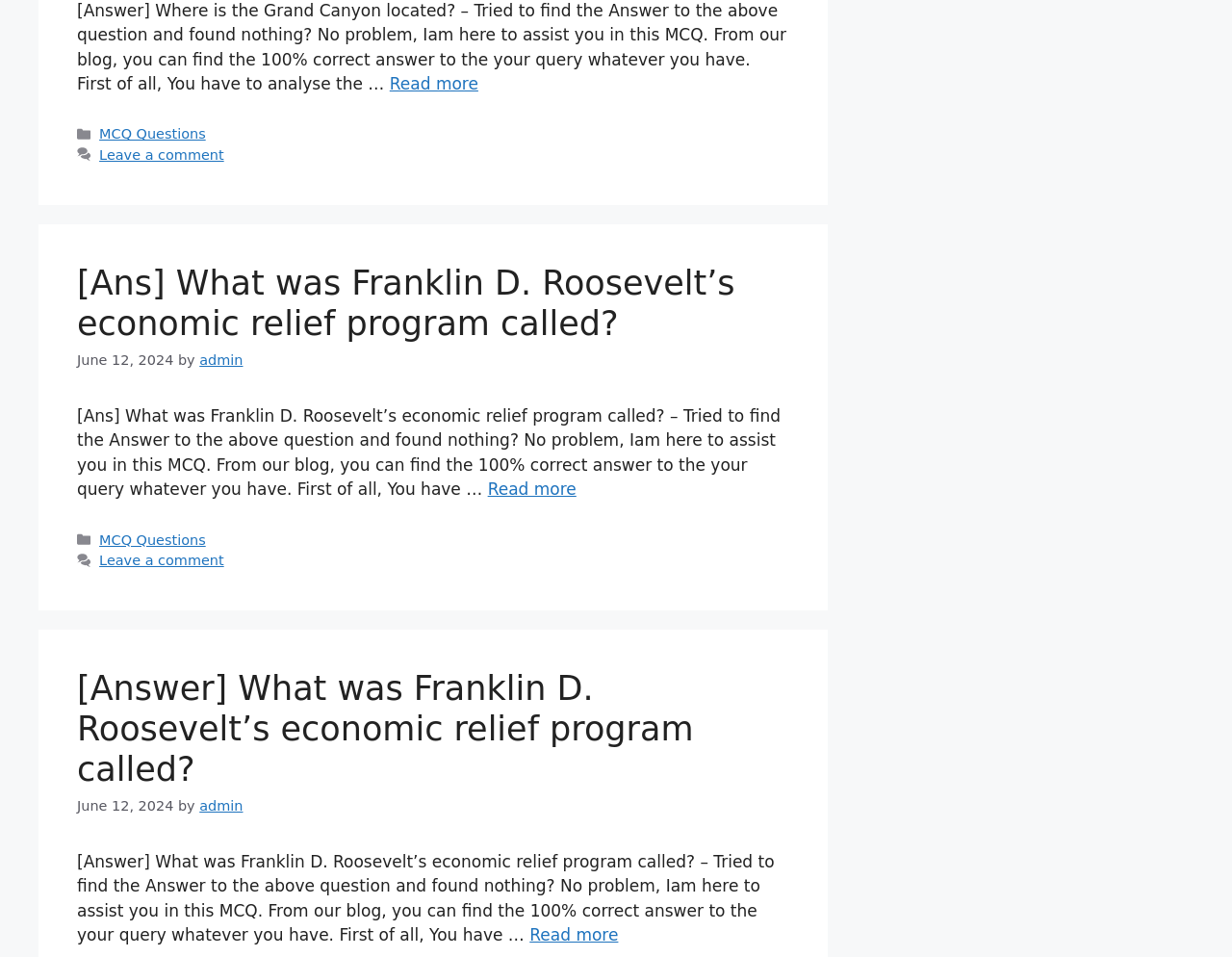What is the date of the third article?
Please provide a detailed and thorough answer to the question.

The third article has a time section with a static text labeled 'June 12, 2024', which indicates the date of the article.